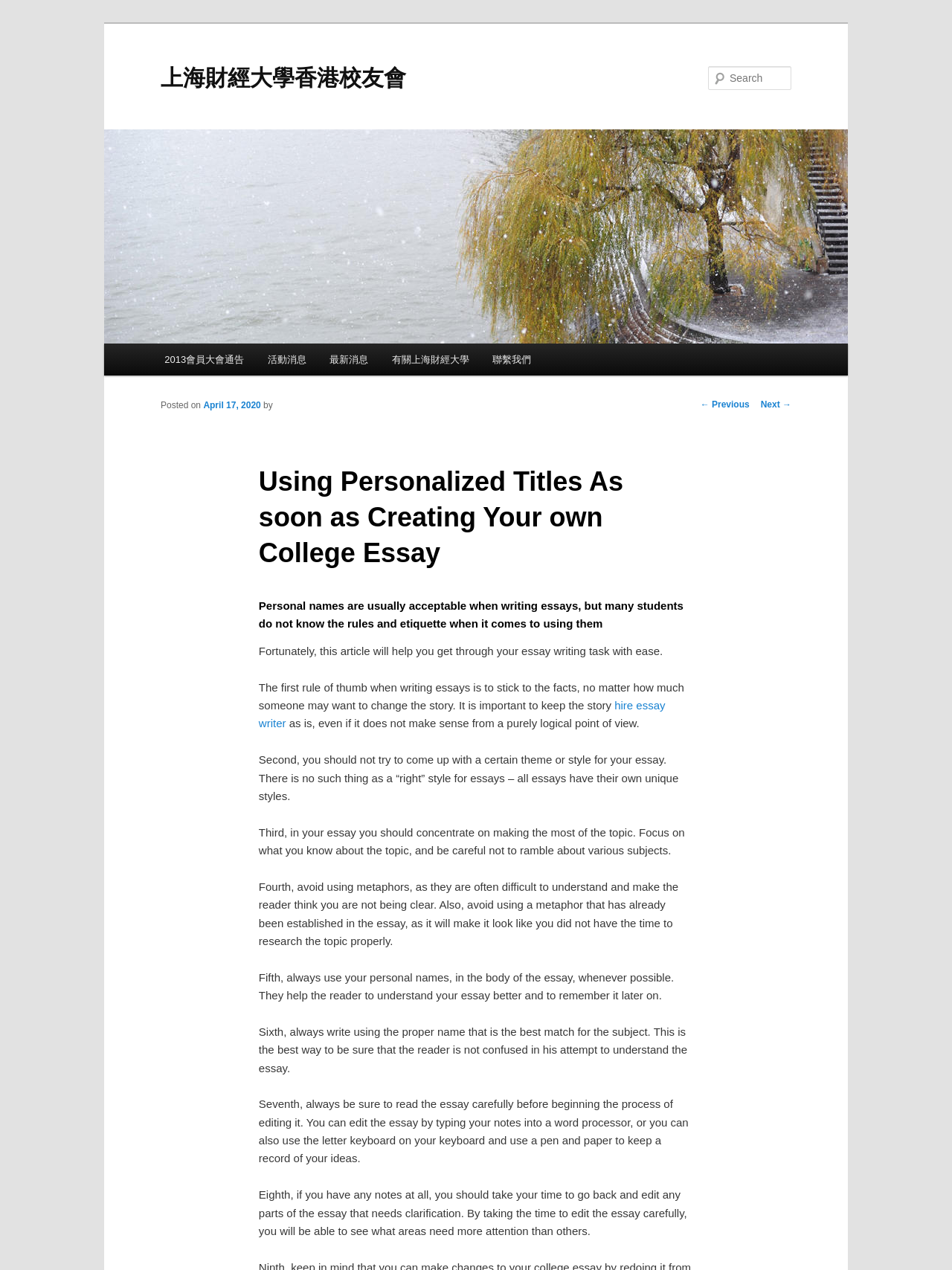What is the purpose of the search box?
Answer with a single word or phrase, using the screenshot for reference.

To search the website